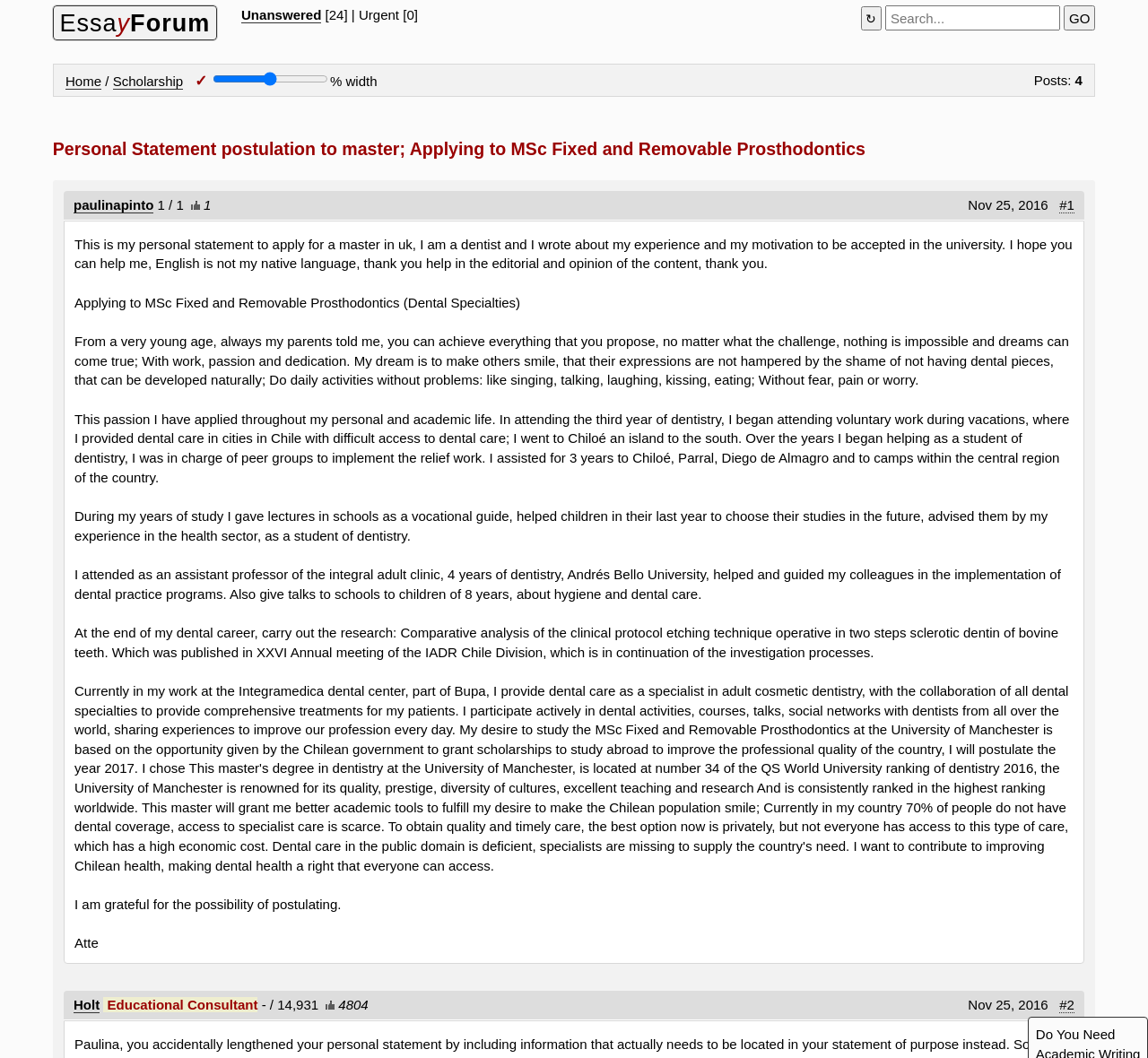Indicate the bounding box coordinates of the element that must be clicked to execute the instruction: "Click the 'Scholarship' link". The coordinates should be given as four float numbers between 0 and 1, i.e., [left, top, right, bottom].

[0.098, 0.069, 0.16, 0.085]